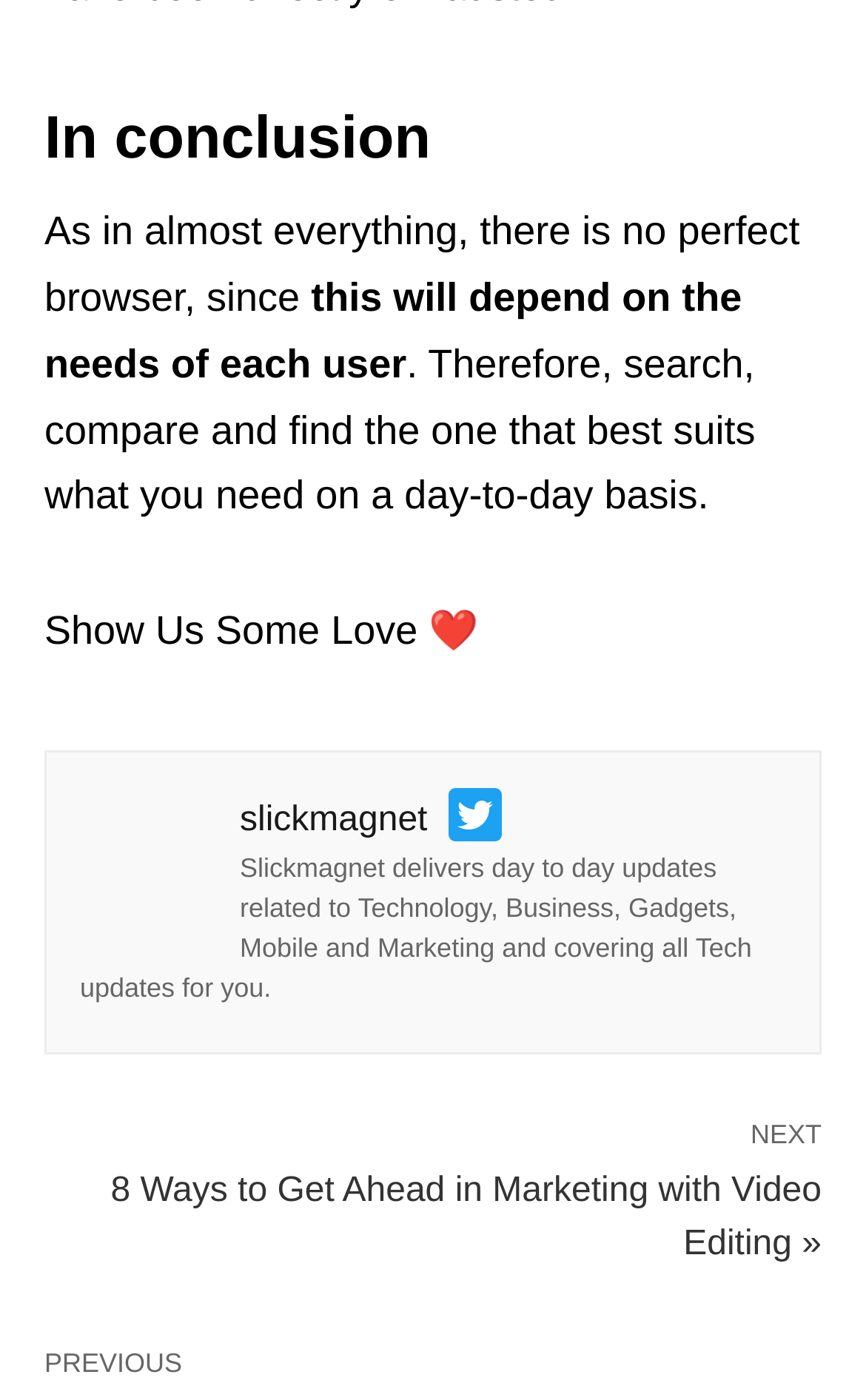Determine the bounding box coordinates of the region to click in order to accomplish the following instruction: "Click on Twitter". Provide the coordinates as four float numbers between 0 and 1, specifically [left, top, right, bottom].

[0.113, 0.488, 0.174, 0.519]